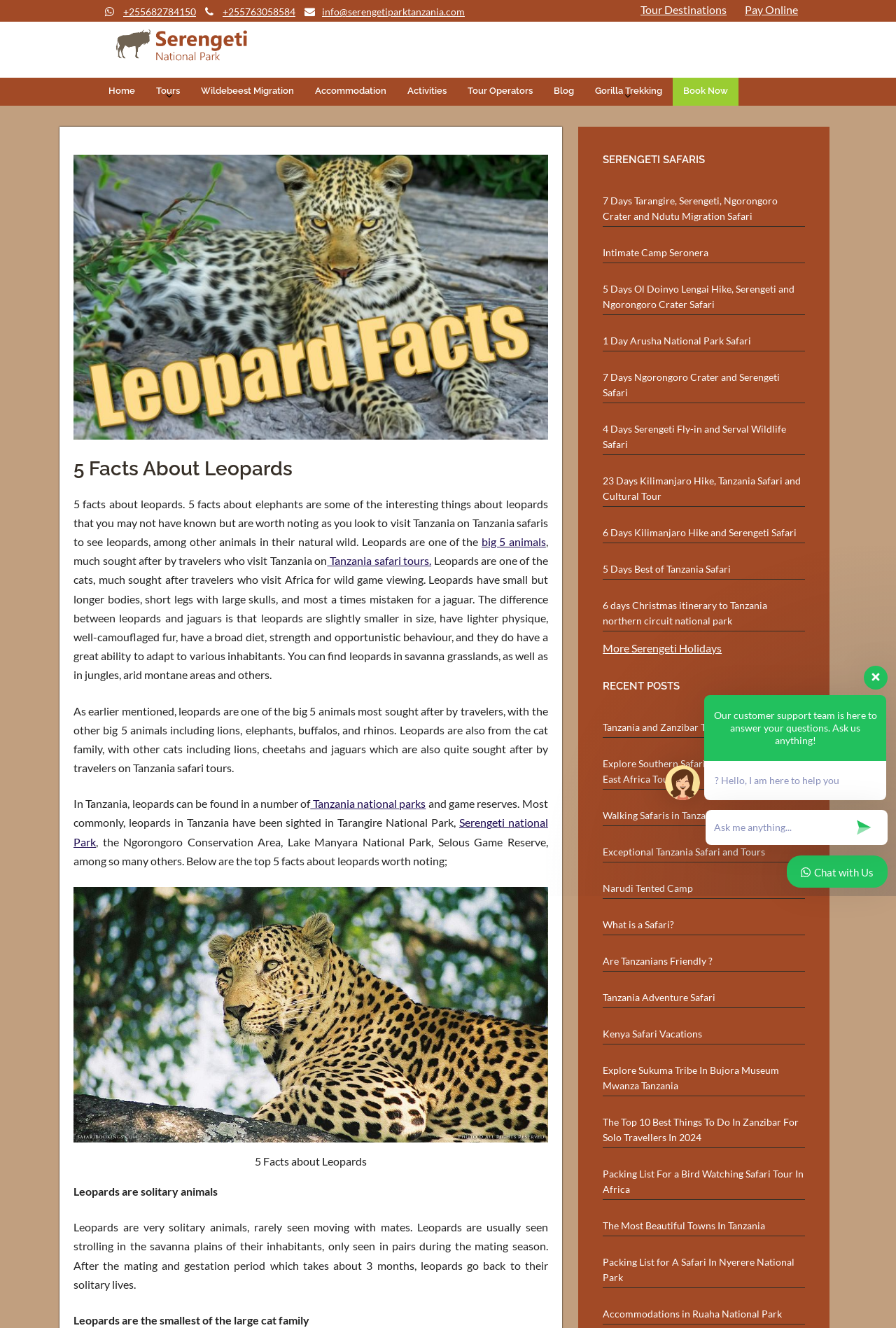What is the purpose of the 'Book Now' button?
Please provide a single word or phrase answer based on the image.

To book a tour